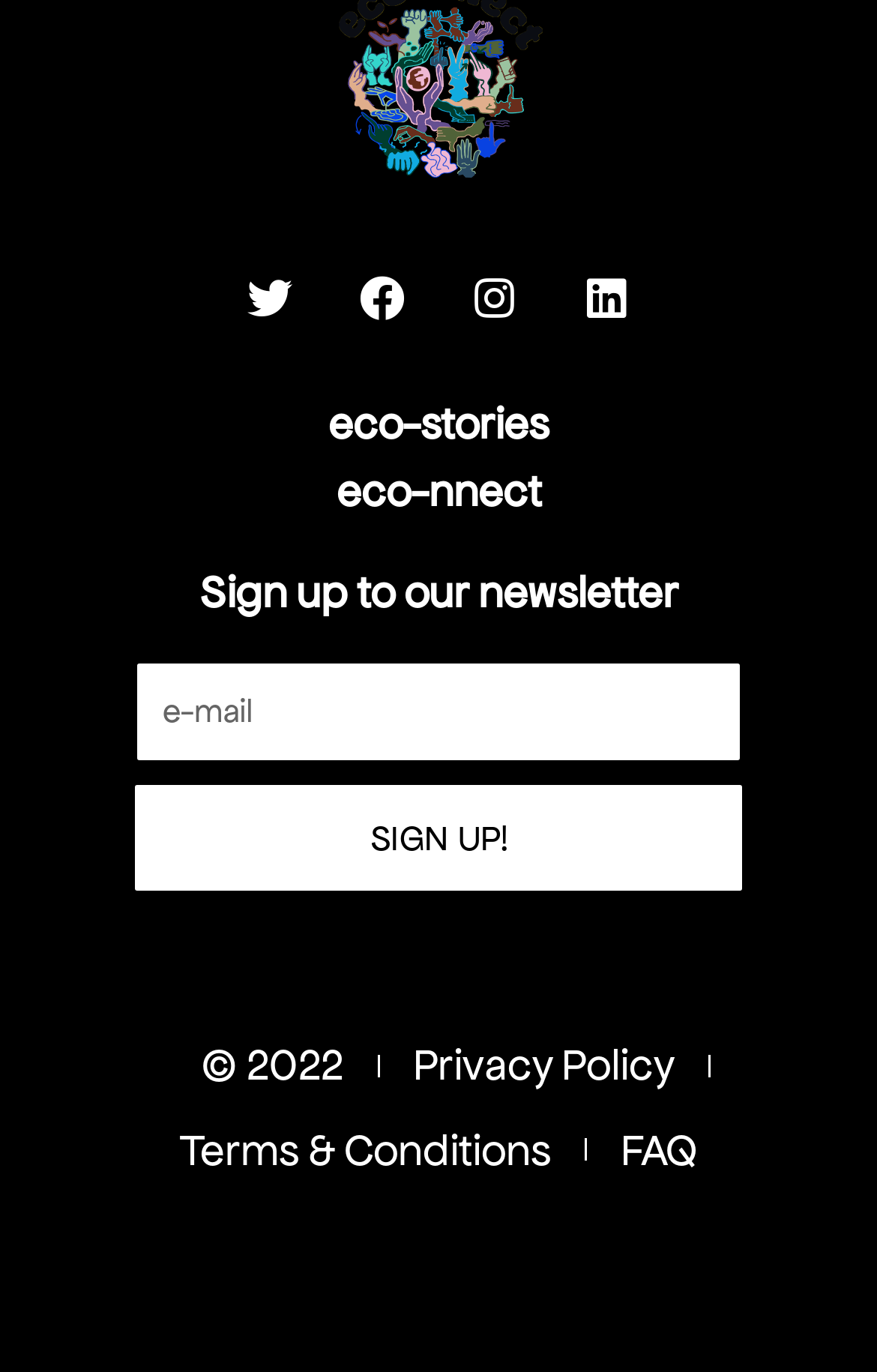Please identify the bounding box coordinates of the area that needs to be clicked to fulfill the following instruction: "Check Privacy Policy."

[0.471, 0.747, 0.768, 0.808]